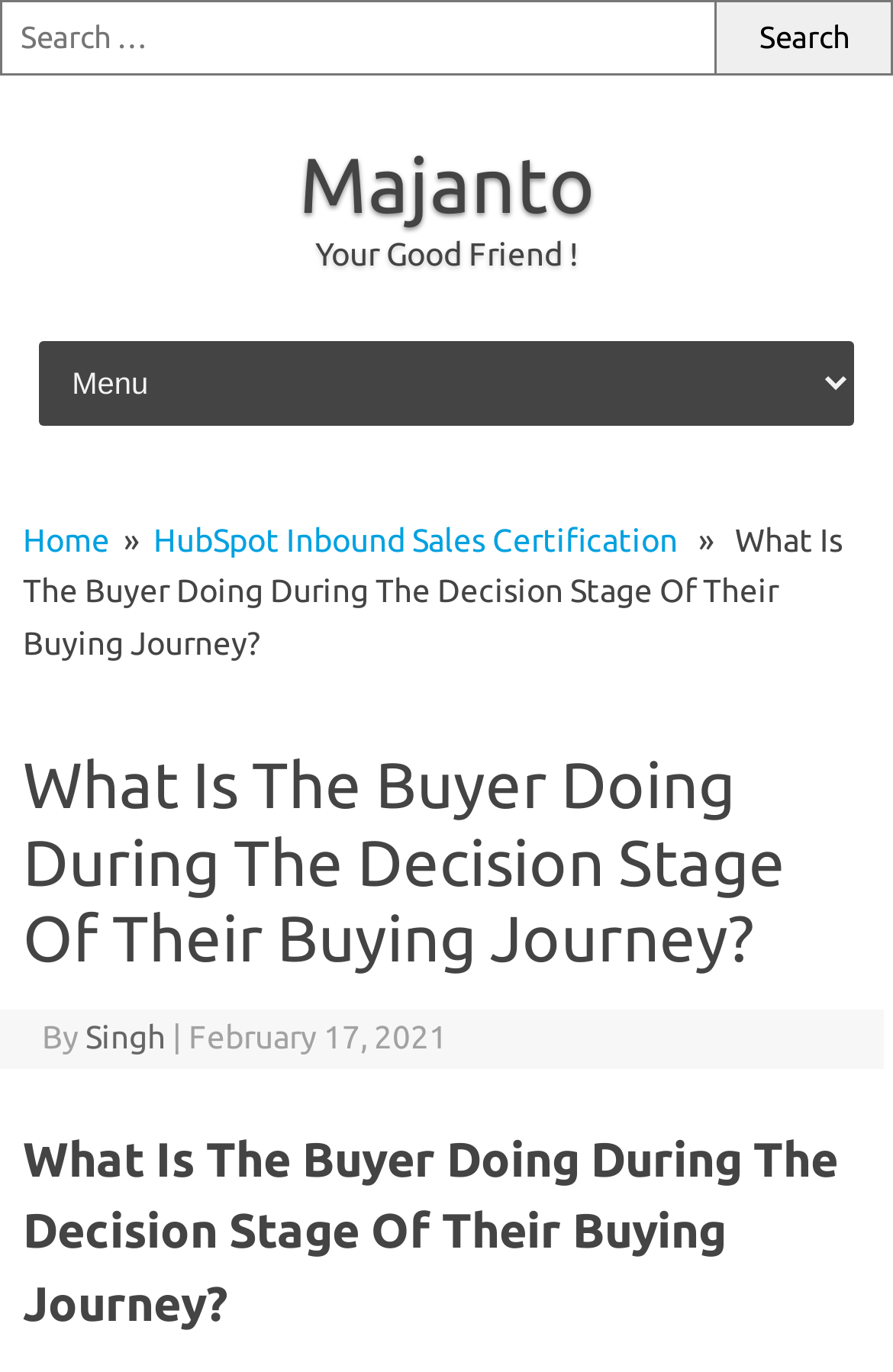Review the image closely and give a comprehensive answer to the question: How many links are in the top navigation menu?

I counted the links in the top navigation menu, which are 'Home', 'HubSpot Inbound Sales Certification', and 'Majanto'.